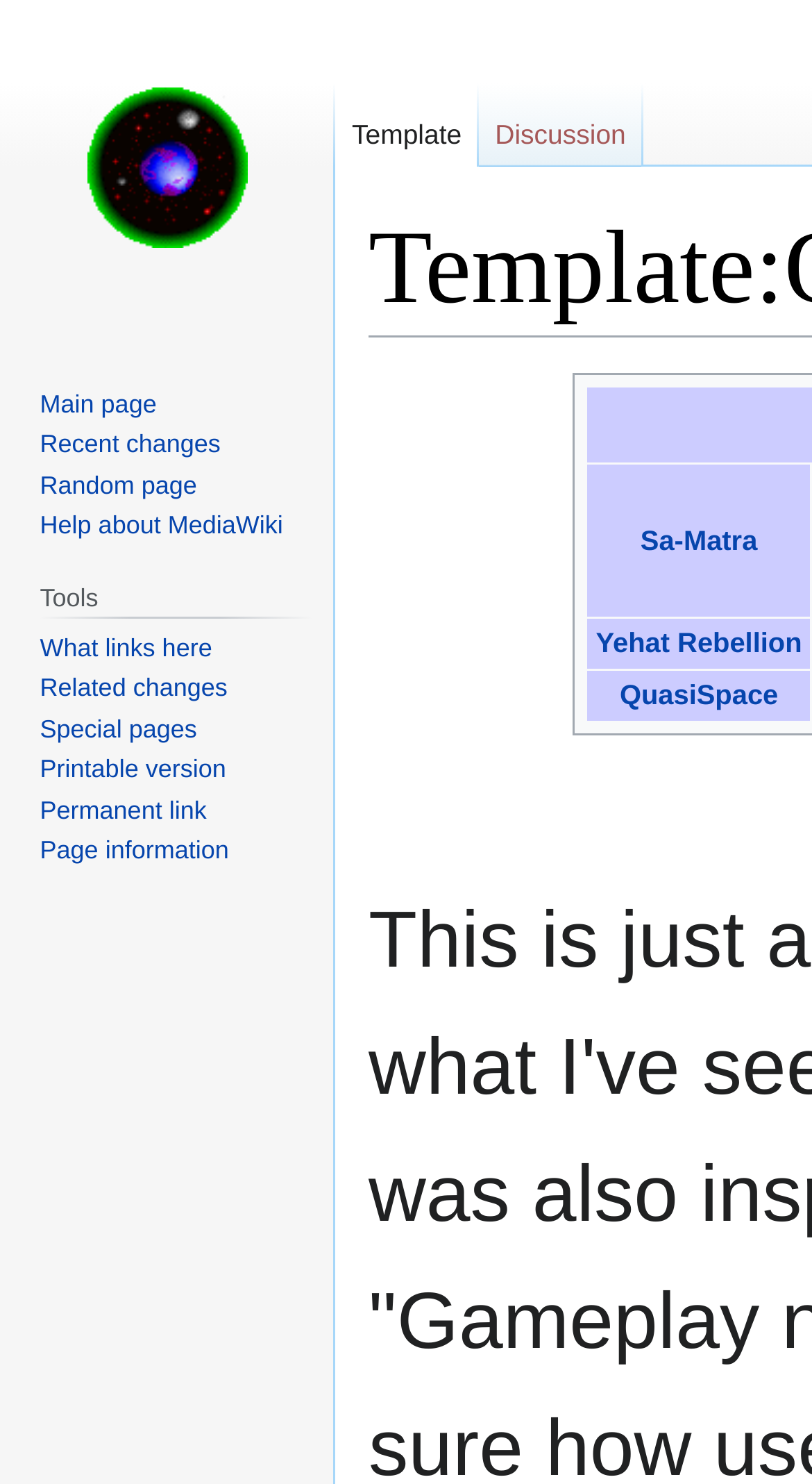Show the bounding box coordinates of the region that should be clicked to follow the instruction: "View Sa-Matra page."

[0.789, 0.354, 0.933, 0.375]